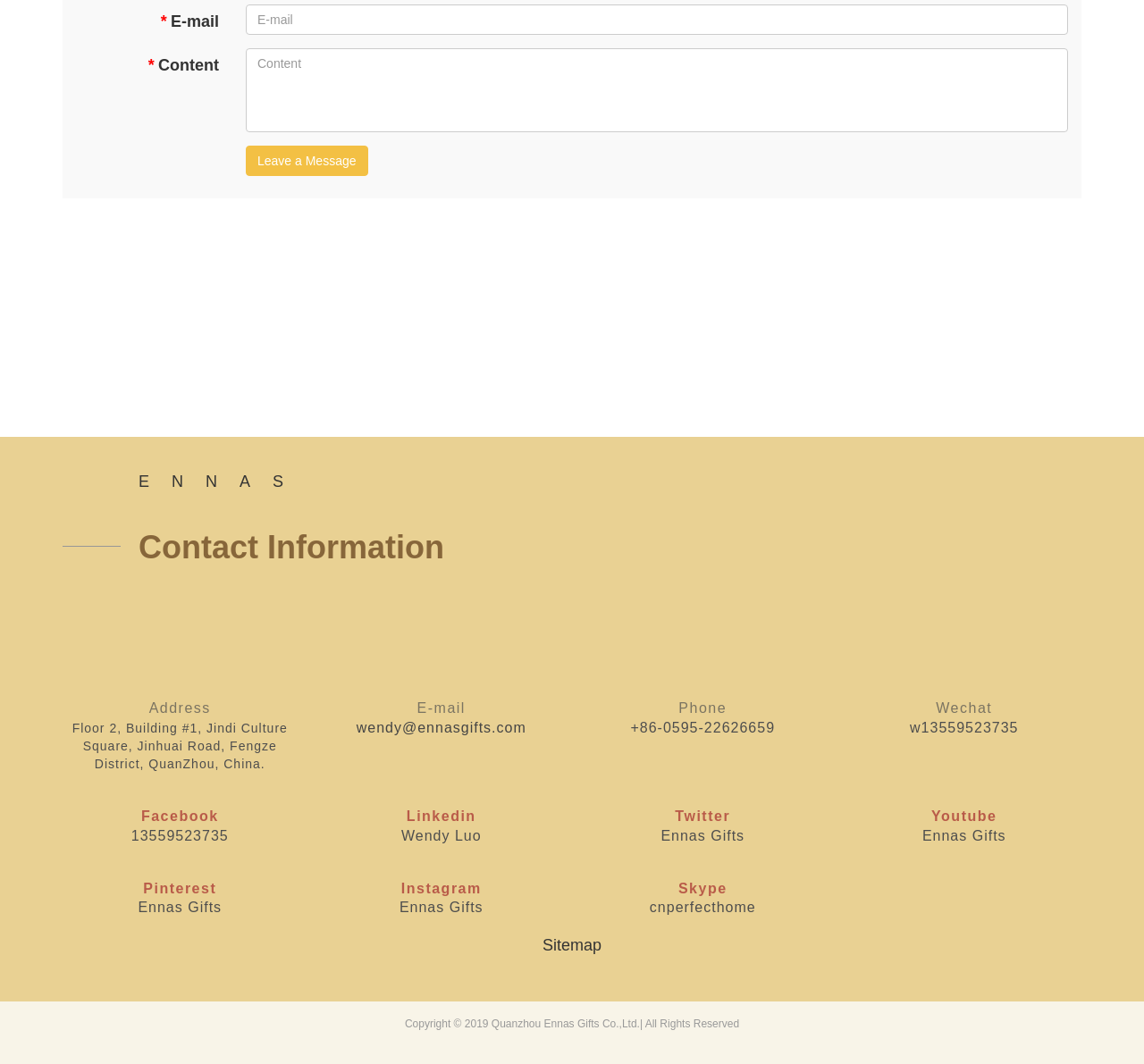How many social media links are present on the webpage? From the image, respond with a single word or brief phrase.

7